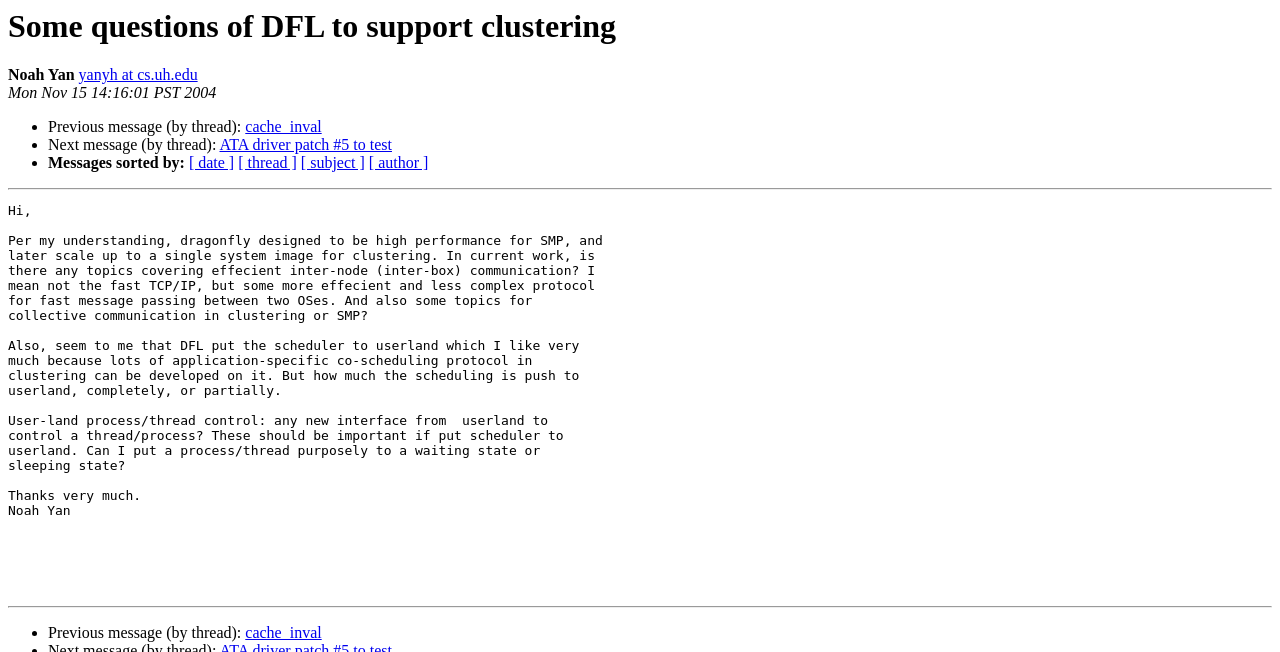Identify the bounding box coordinates of the area that should be clicked in order to complete the given instruction: "View next message by thread". The bounding box coordinates should be four float numbers between 0 and 1, i.e., [left, top, right, bottom].

[0.171, 0.209, 0.306, 0.235]